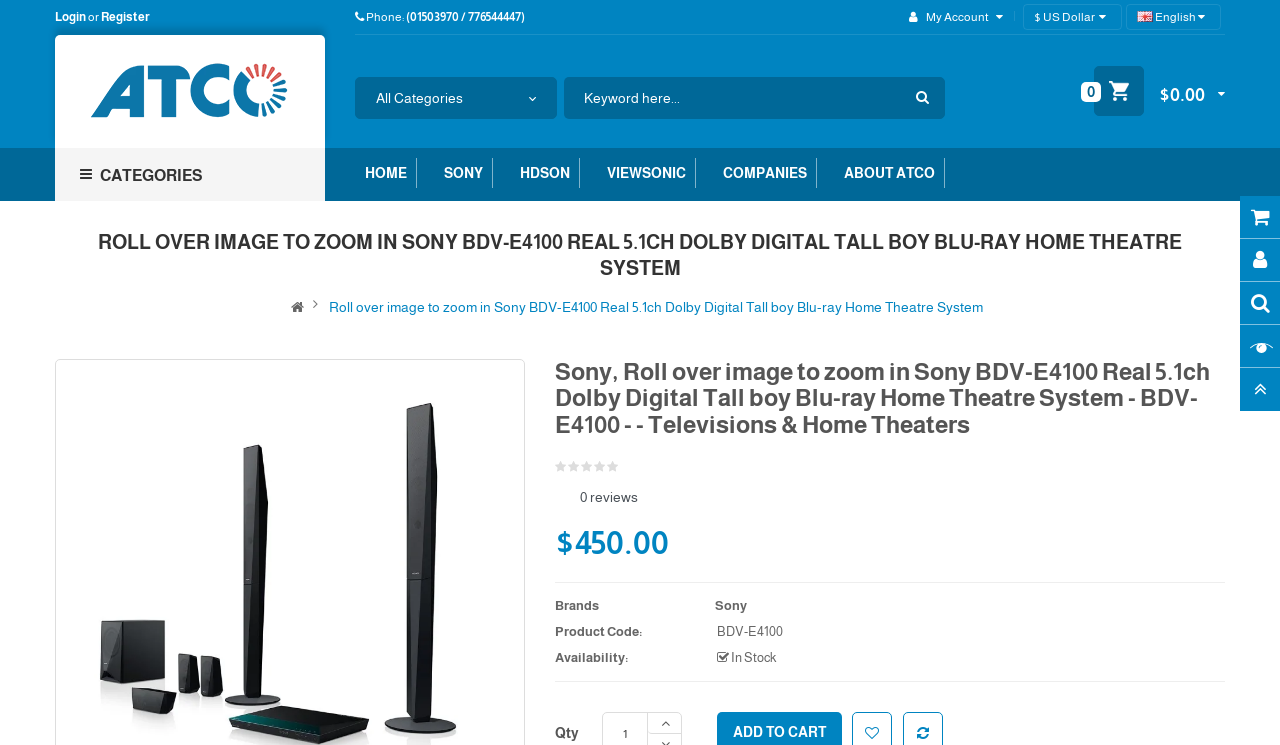Could you please study the image and provide a detailed answer to the question:
What is the language of the website?

I found the answer by looking at the language selection button, which displays the current language as 'English'.